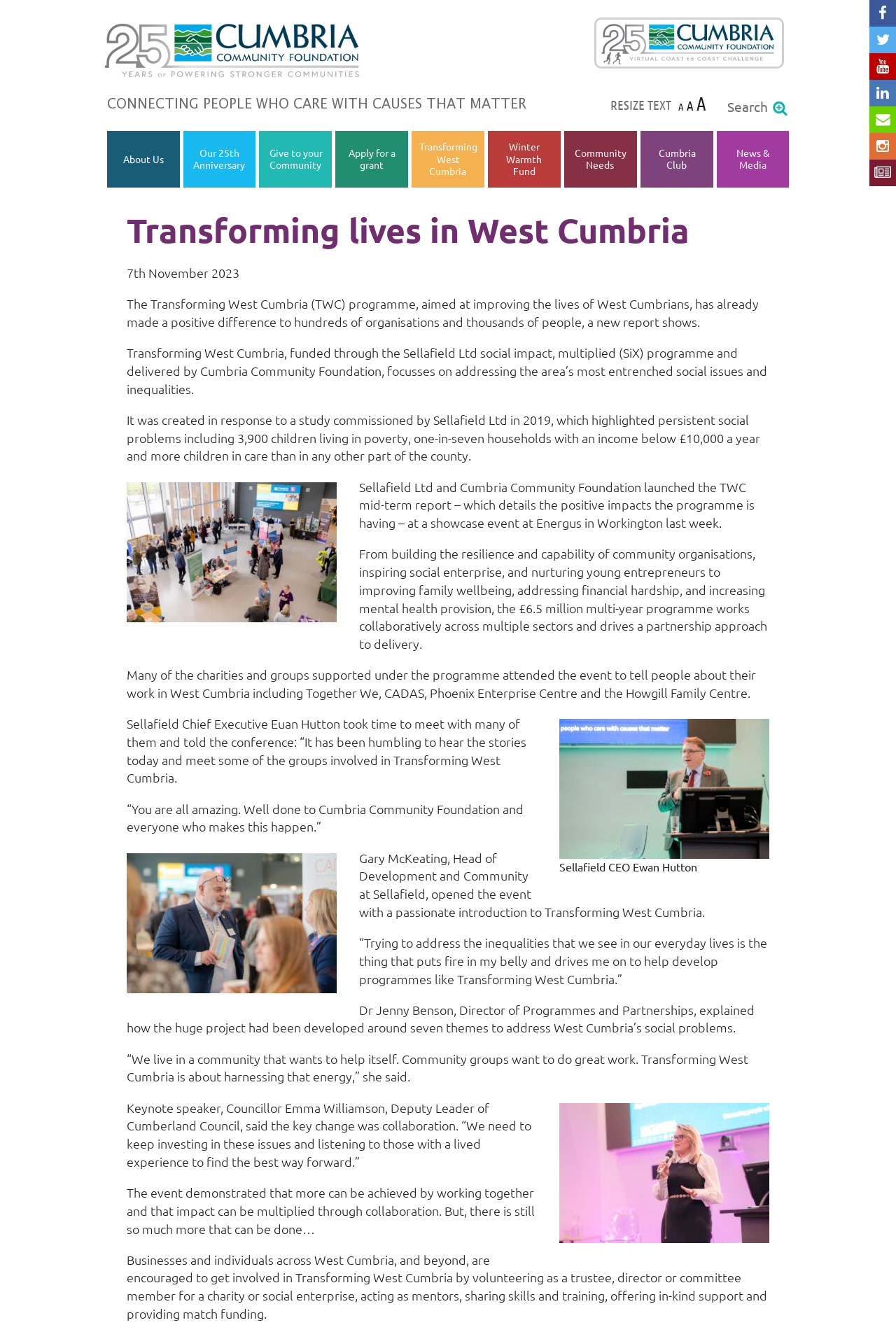Find the bounding box coordinates of the element to click in order to complete this instruction: "Search for something". The bounding box coordinates must be four float numbers between 0 and 1, denoted as [left, top, right, bottom].

[0.812, 0.073, 0.857, 0.086]